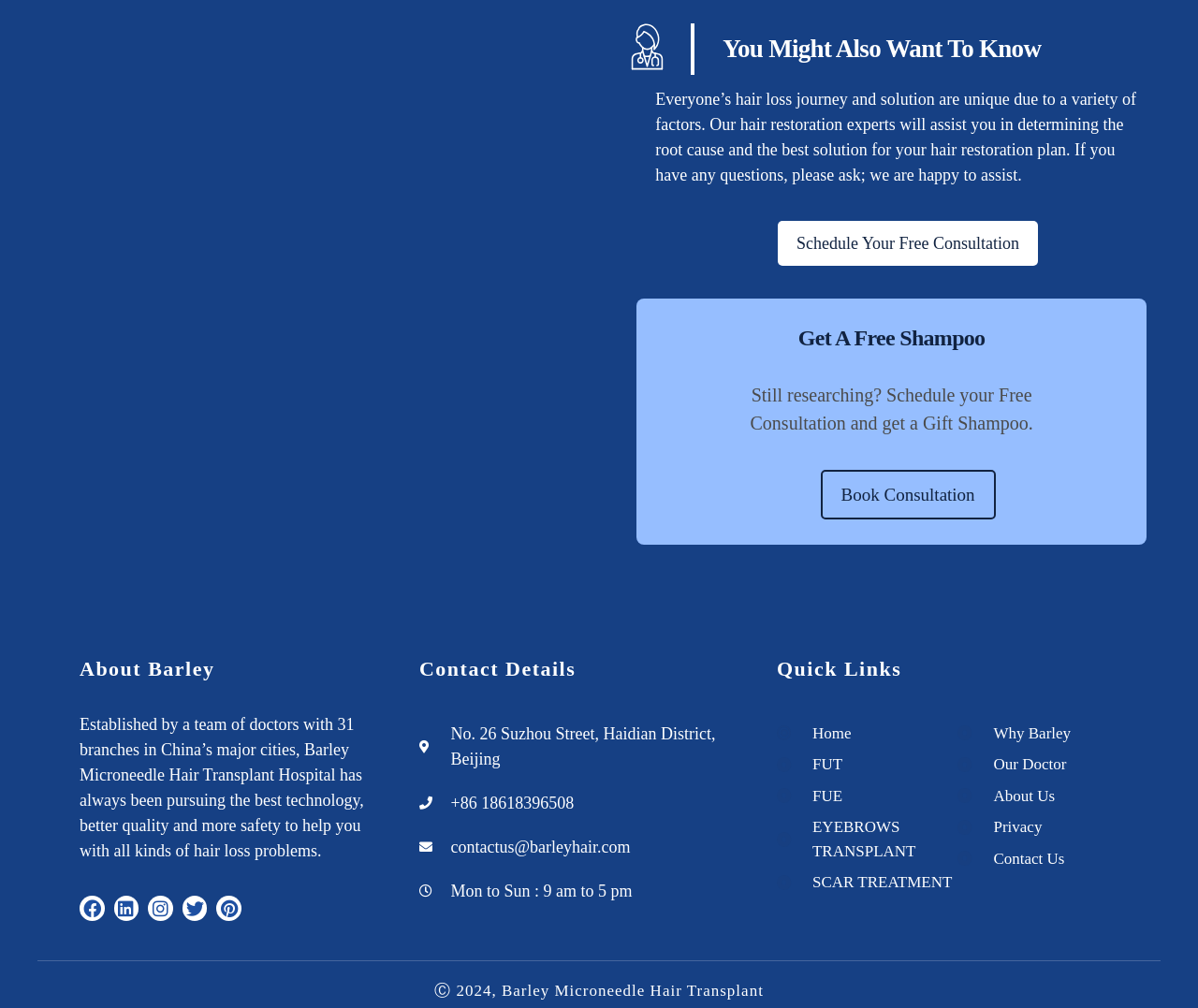Pinpoint the bounding box coordinates of the clickable element needed to complete the instruction: "Check the 'Calendar'". The coordinates should be provided as four float numbers between 0 and 1: [left, top, right, bottom].

None